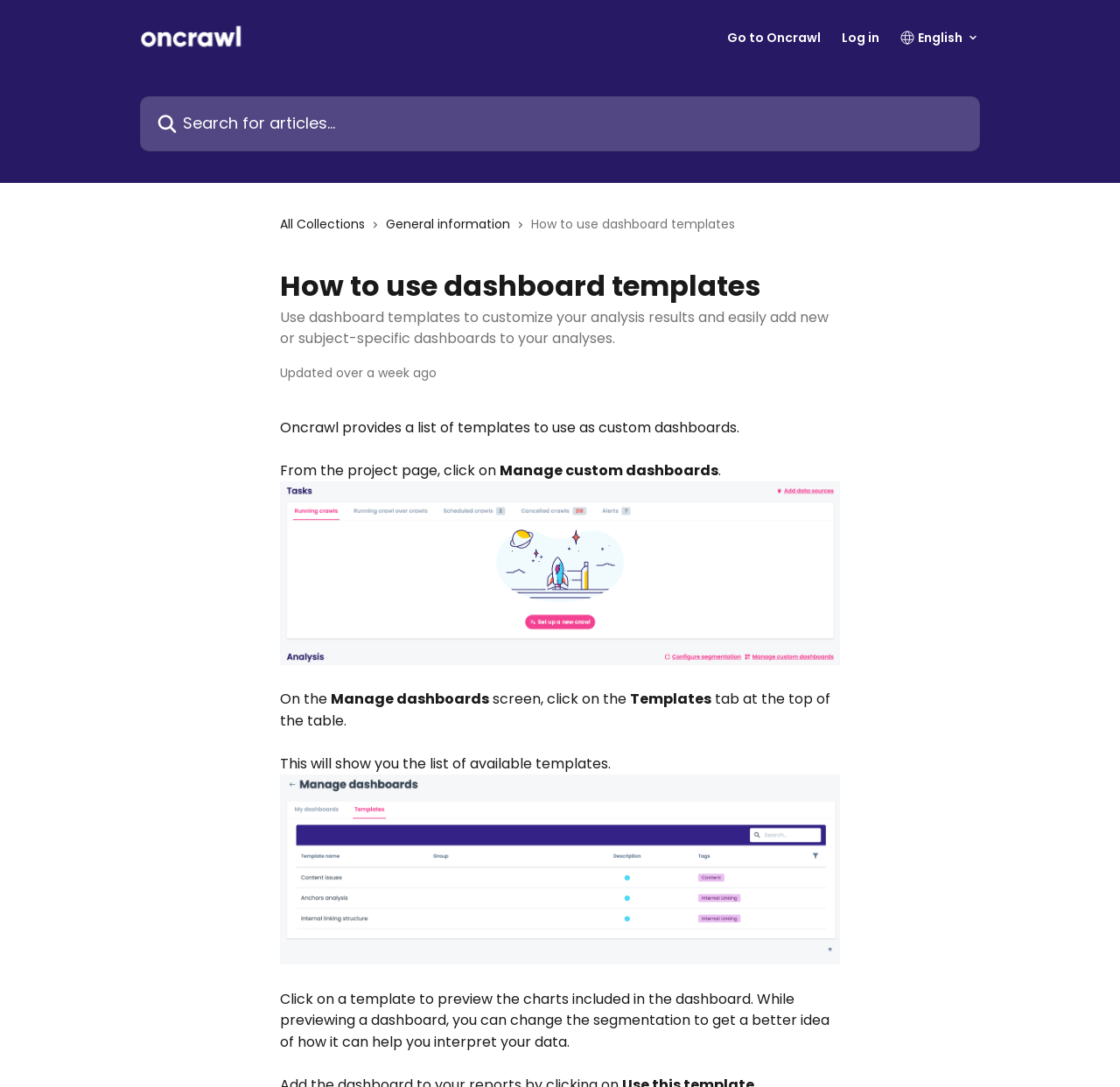What is the benefit of using dashboard templates?
Please provide a comprehensive answer based on the contents of the image.

The webpage states that dashboard templates can be used to easily add new or subject-specific dashboards to analyses. This implies that one of the benefits of using dashboard templates is the ability to quickly and easily create new dashboards.